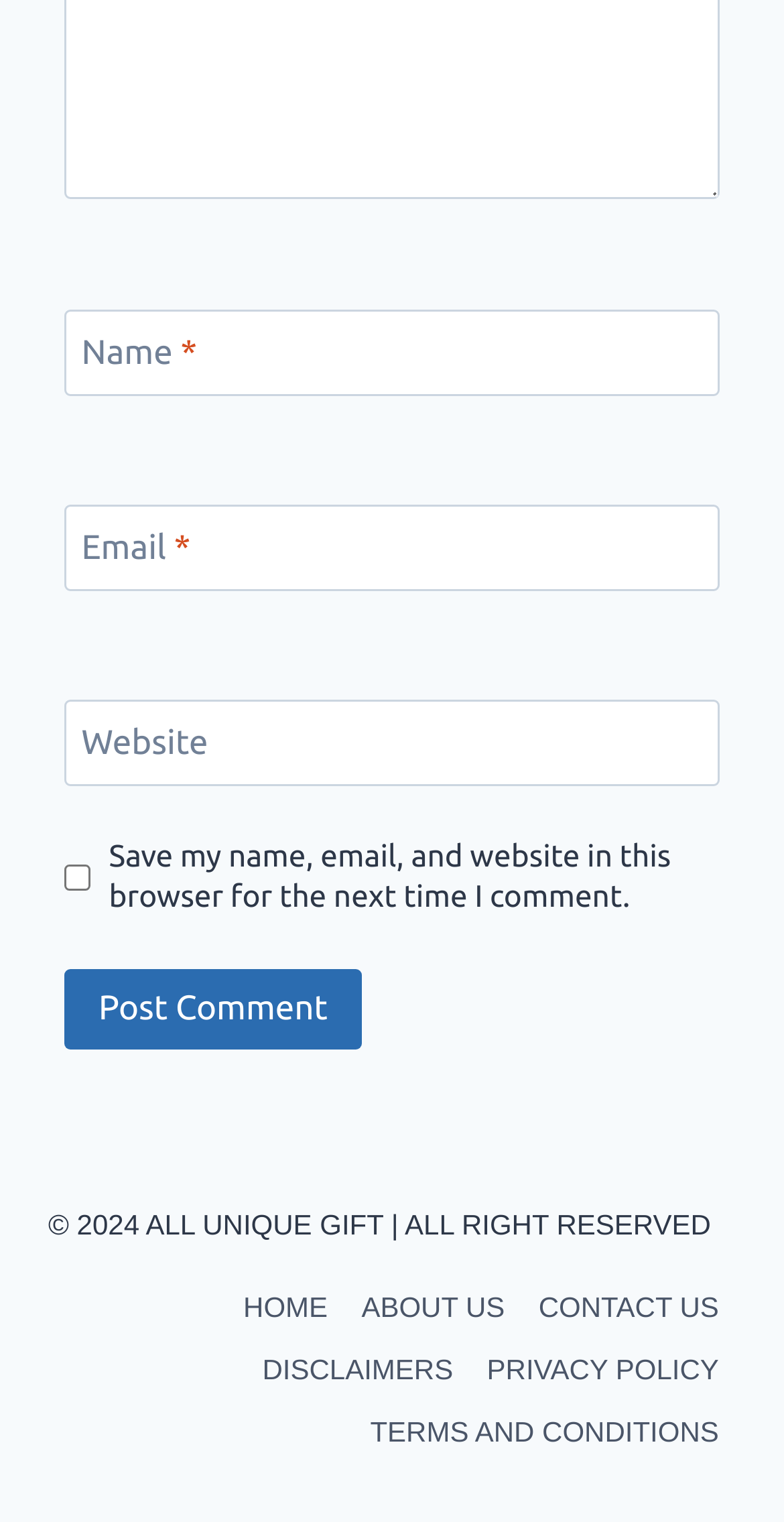Please identify the bounding box coordinates of the clickable area that will fulfill the following instruction: "Check the save my name checkbox". The coordinates should be in the format of four float numbers between 0 and 1, i.e., [left, top, right, bottom].

[0.082, 0.568, 0.115, 0.585]